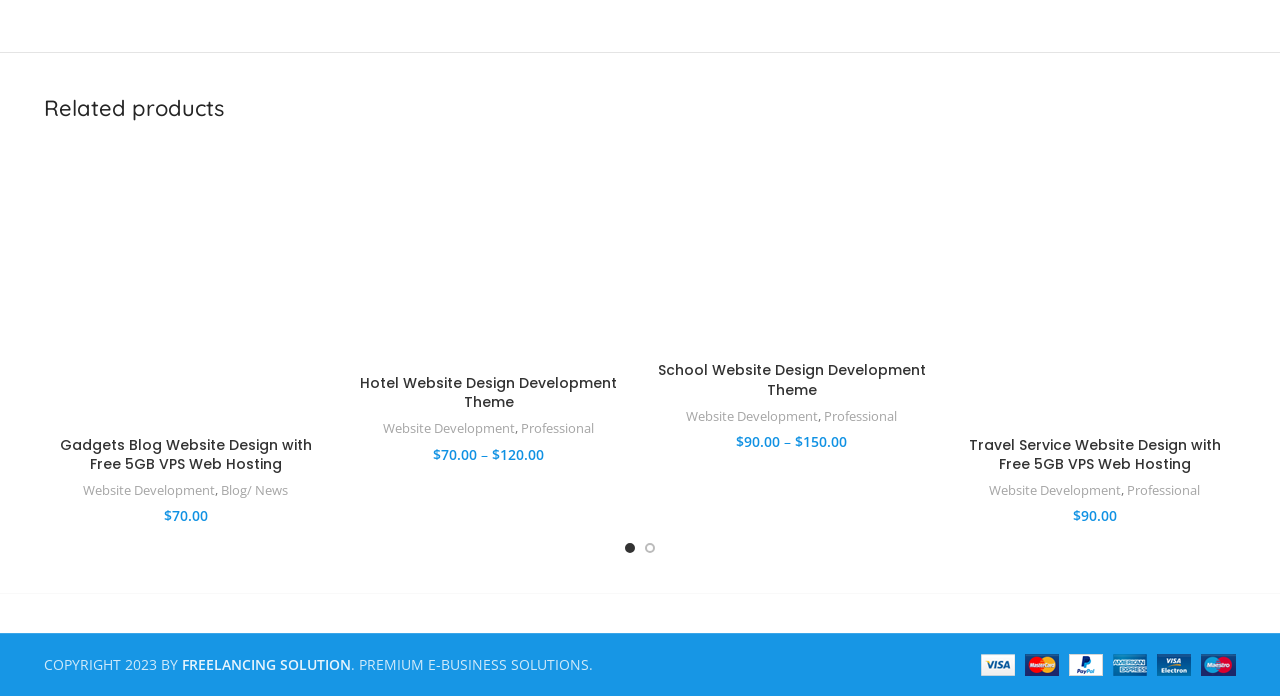Please find the bounding box coordinates of the element that you should click to achieve the following instruction: "Click on 'Travel Service Website Design with Free 5GB VPS Web Hosting'". The coordinates should be presented as four float numbers between 0 and 1: [left, top, right, bottom].

[0.745, 0.206, 0.966, 0.613]